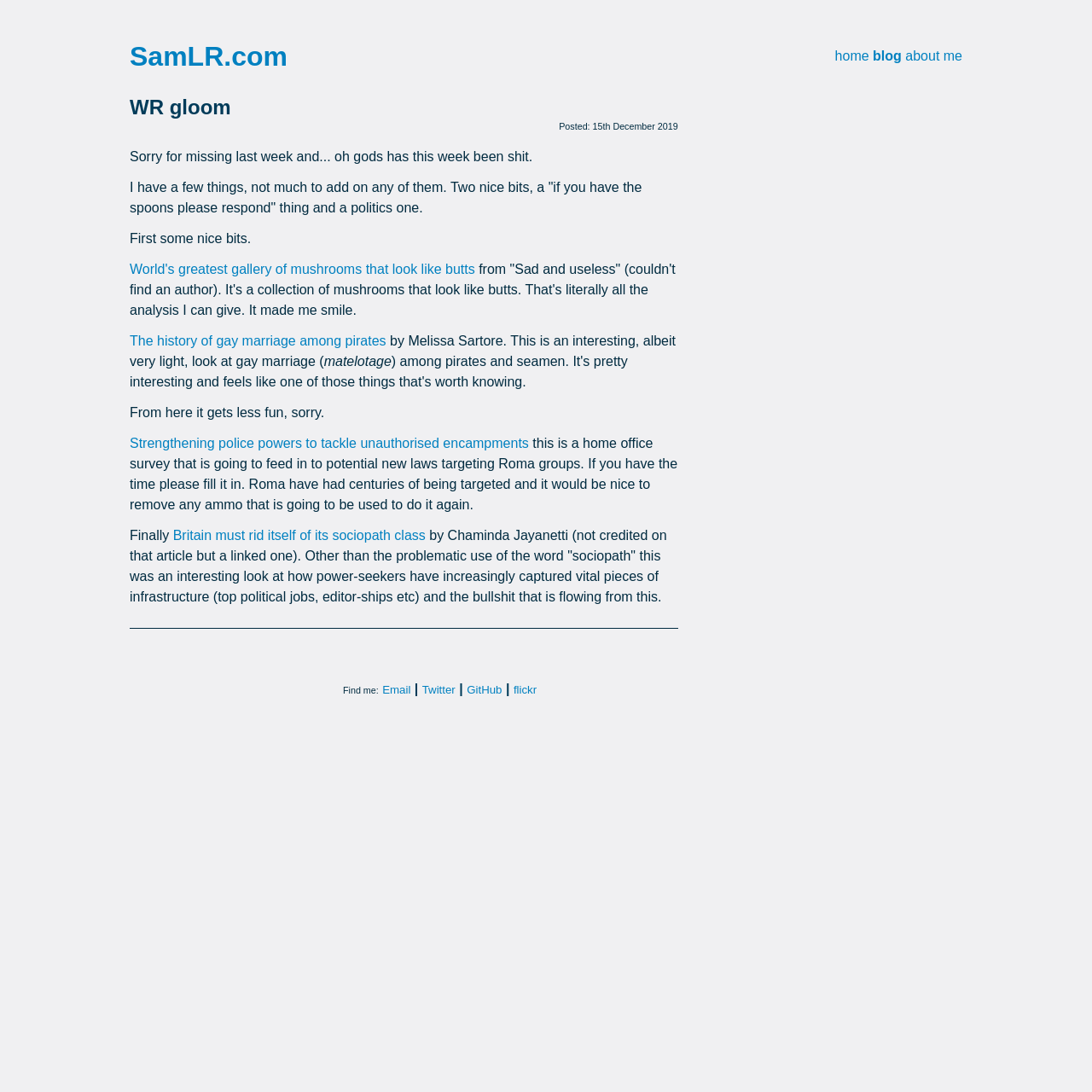With reference to the image, please provide a detailed answer to the following question: What is the date of the blog post?

The date of the blog post can be found in the article section of the webpage, which is 'Posted: 15th December 2019'. This is a static text element located below the heading 'WR gloom'.